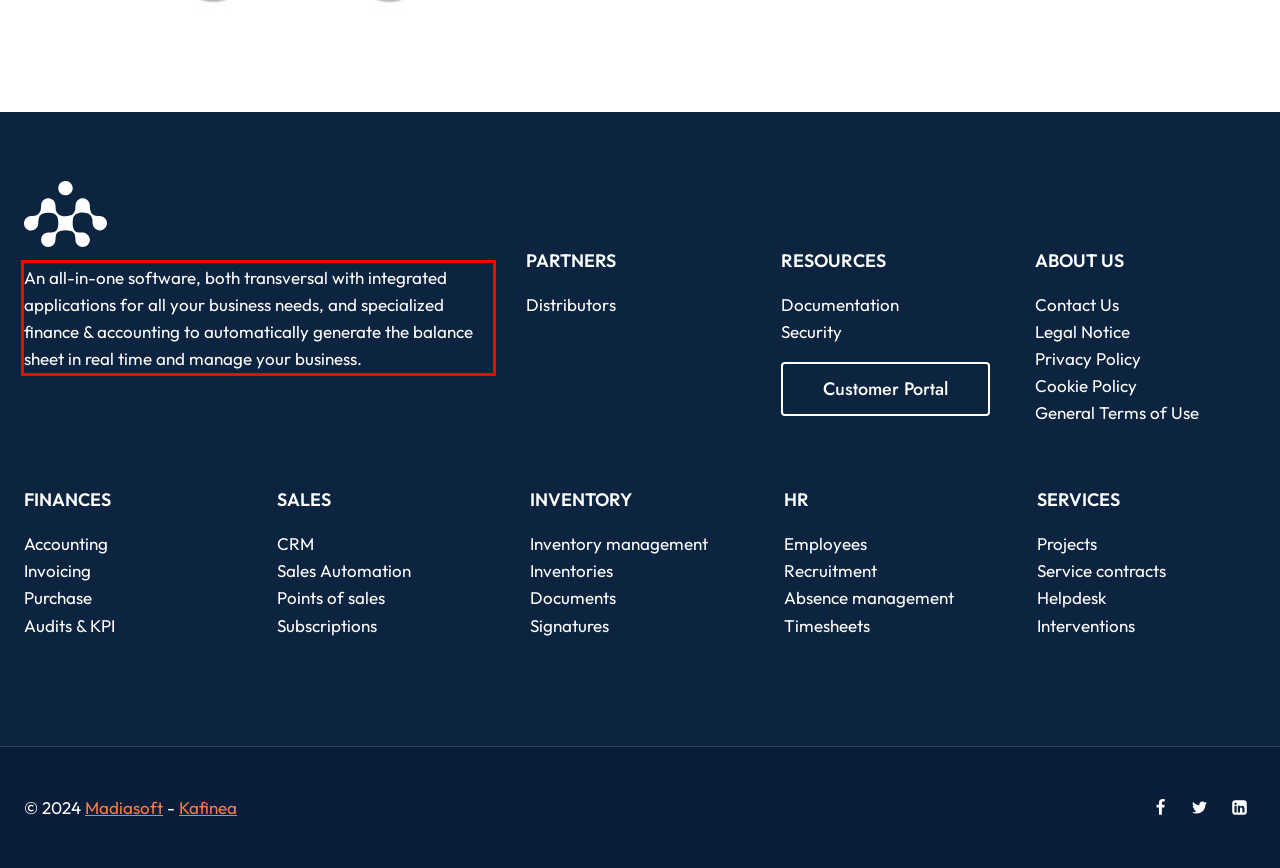You are provided with a screenshot of a webpage featuring a red rectangle bounding box. Extract the text content within this red bounding box using OCR.

An all-in-one software, both transversal with integrated applications for all your business needs, and specialized finance & accounting to automatically generate the balance sheet in real time and manage your business.